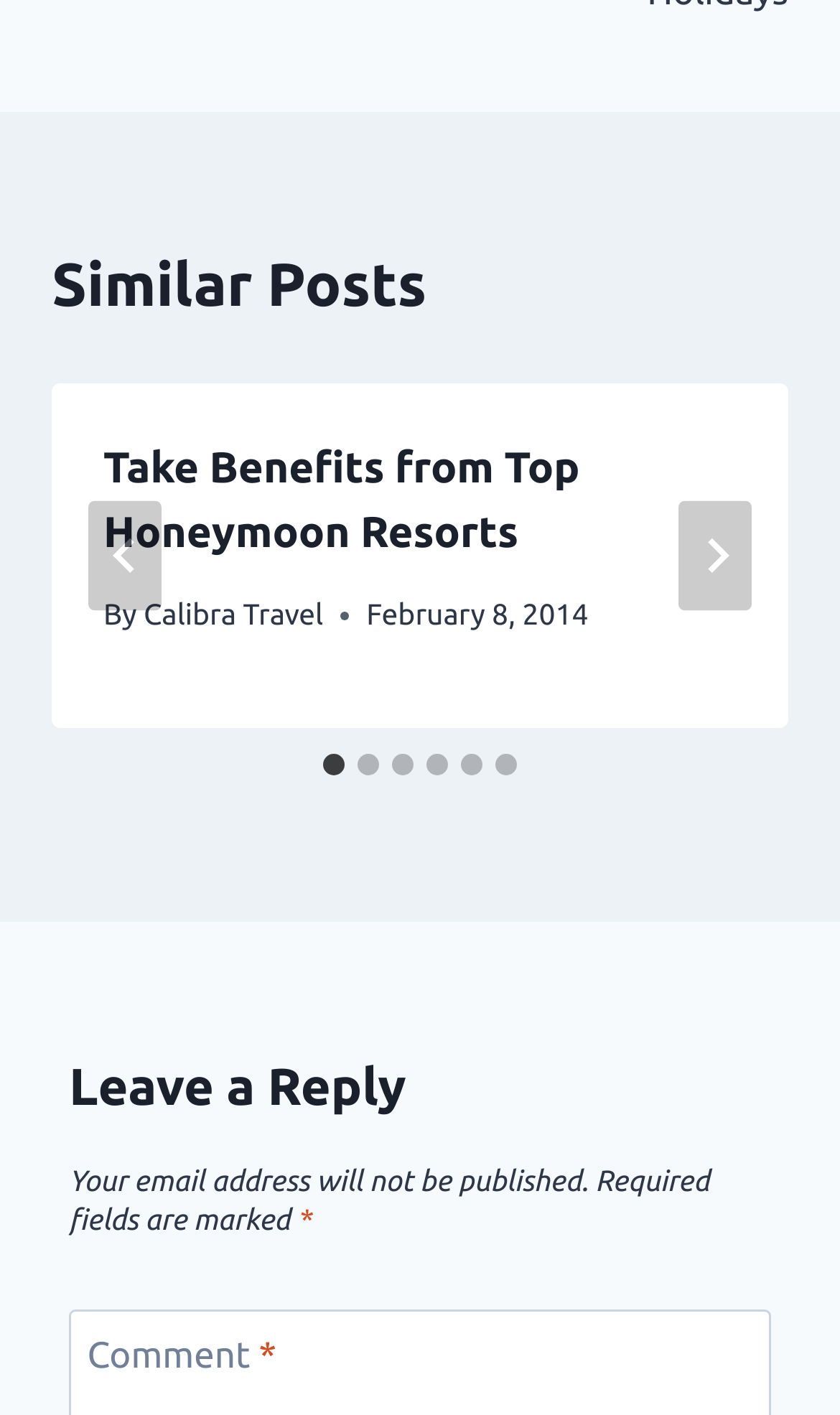Determine the bounding box coordinates of the element that should be clicked to execute the following command: "access bintangmpo".

None